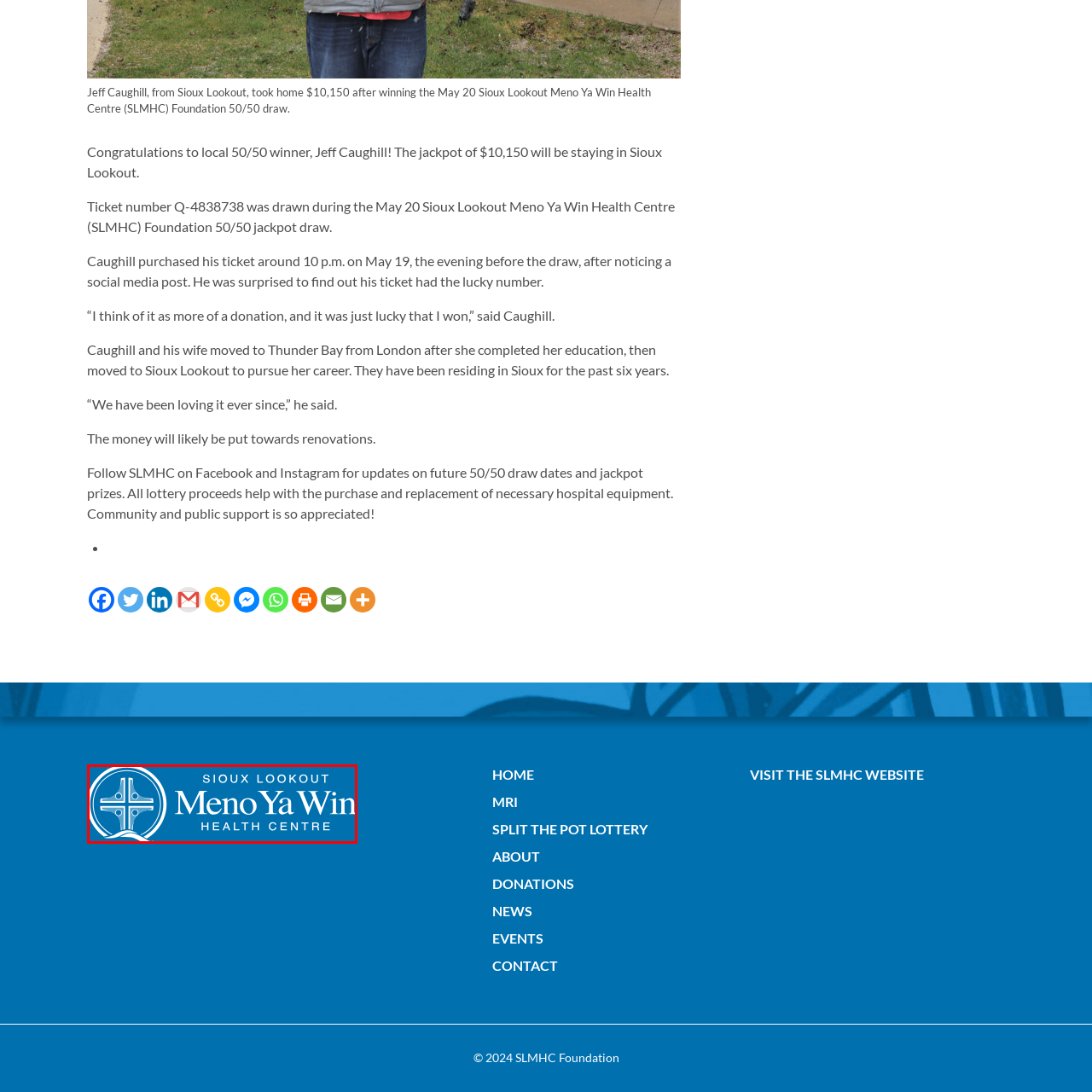Provide a thorough description of the image enclosed within the red border.

The image features the logo of the Sioux Lookout Meno Ya Win Health Centre, prominently displayed against a blue background. The logo incorporates symbolic elements that may represent health and community, framed by a circular design. The text "Sioux Lookout" is positioned above the main title "Meno Ya Win" in a bold and modern font, while "HEALTH CENTRE" is clearly stated in a smaller font beneath it. This visual identity conveys the health centre's commitment to serving the local community and highlights its role within Sioux Lookout, emphasizing both care and connection in a visually appealing manner.